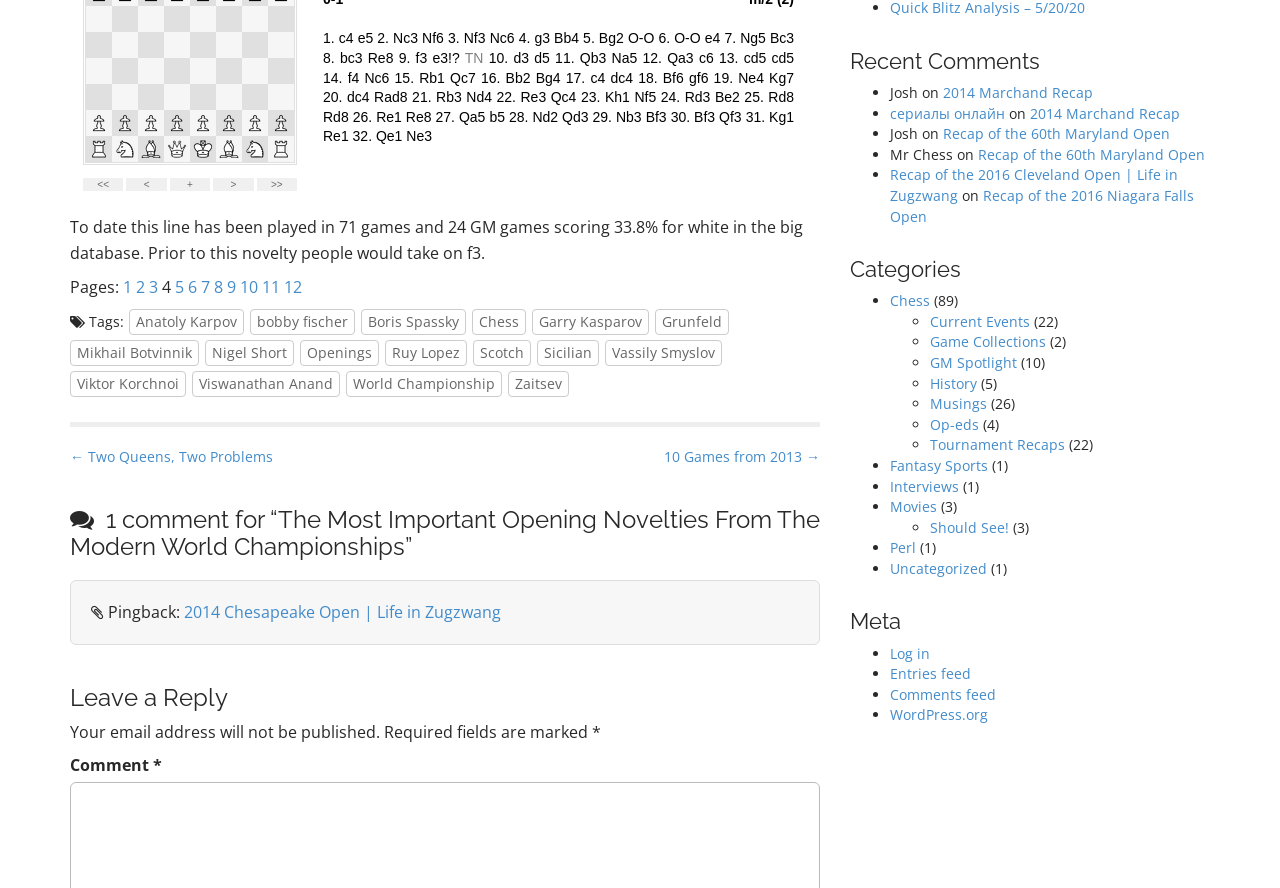What is the name of the chess opening mentioned?
Please elaborate on the answer to the question with detailed information.

The text mentions 'Prior to this novelty people would take on f3.' which is a characteristic move of the Grunfeld Defense, a popular chess opening.